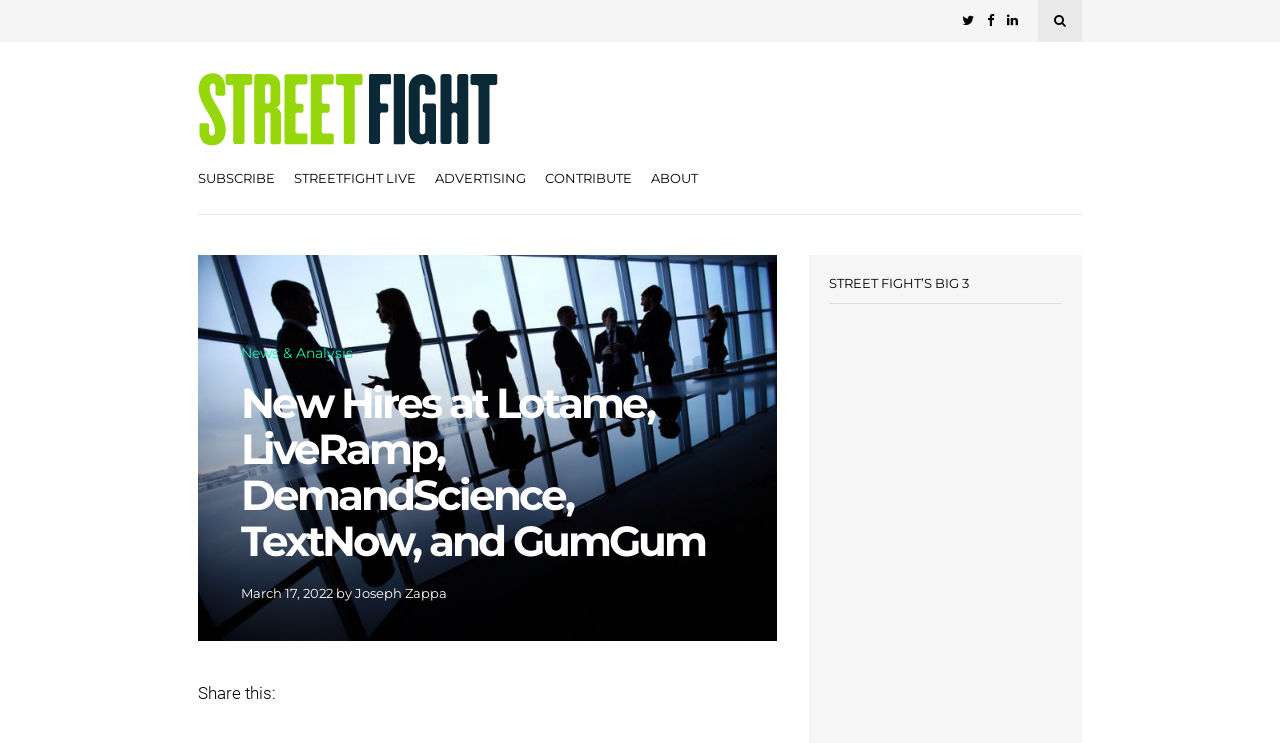Reply to the question with a single word or phrase:
What is the category of the article?

News & Analysis